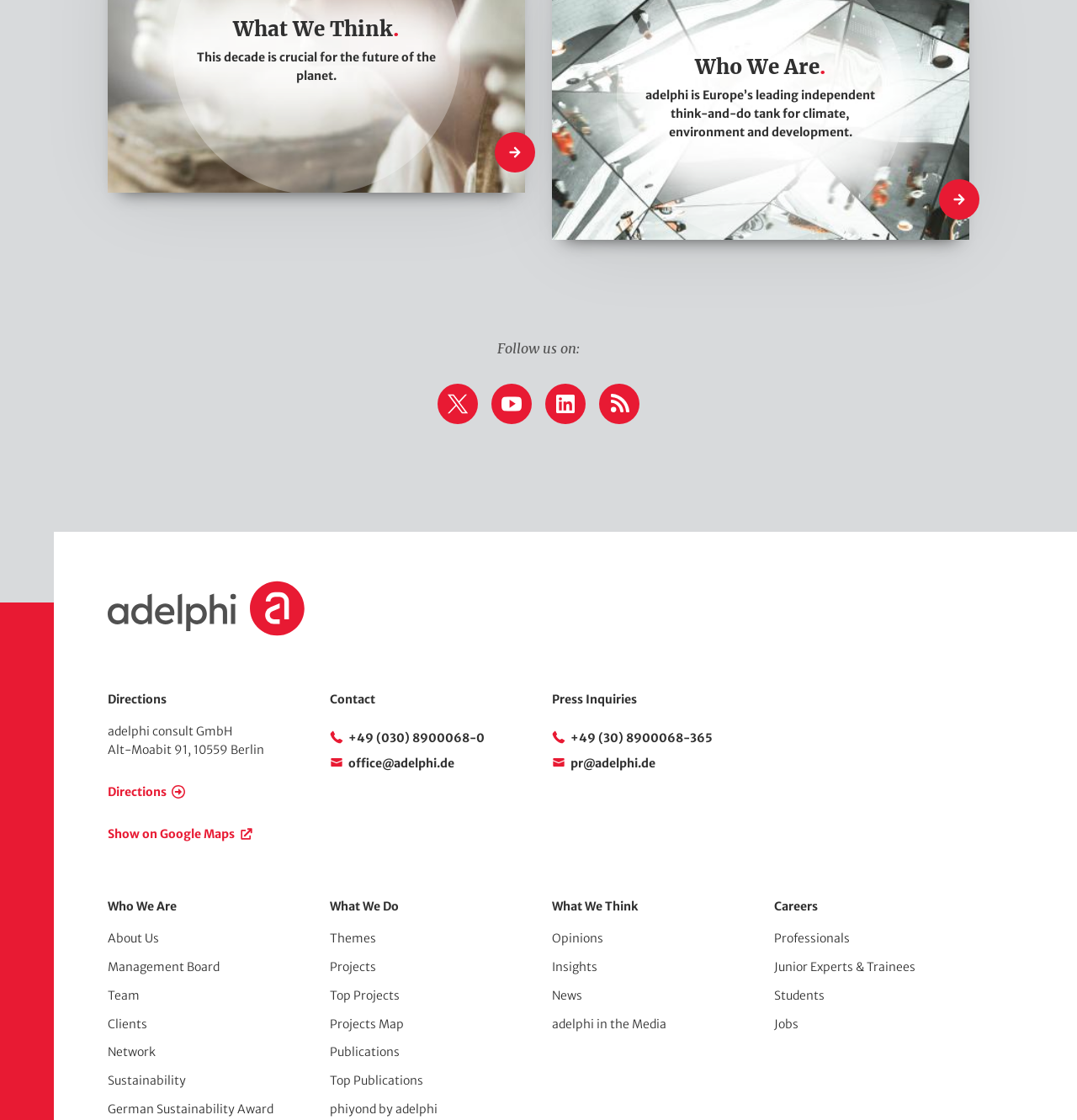Please analyze the image and provide a thorough answer to the question:
What is the phone number for press inquiries?

I found the link element with the text '+49 (30) 8900068-365' which is the phone number for press inquiries.